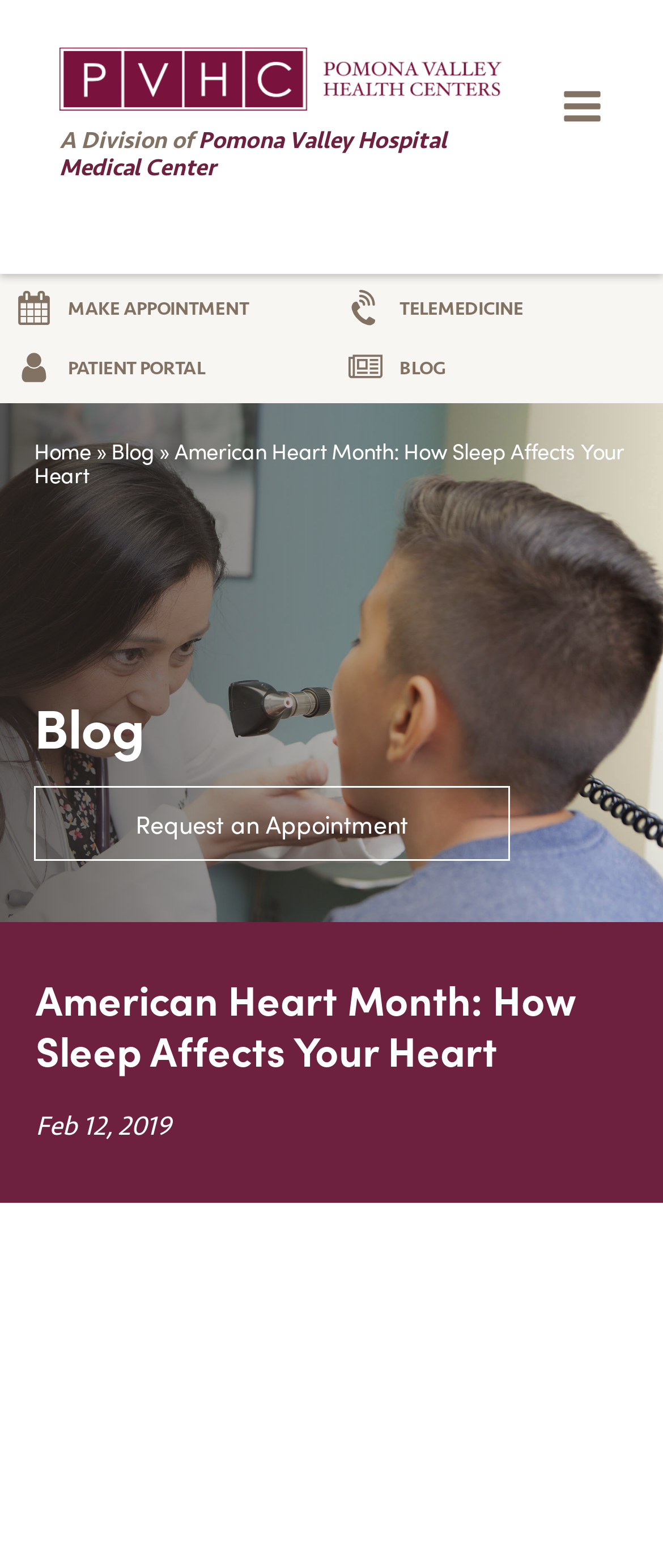Predict the bounding box coordinates of the area that should be clicked to accomplish the following instruction: "Click the MAKE APPOINTMENT button". The bounding box coordinates should consist of four float numbers between 0 and 1, i.e., [left, top, right, bottom].

[0.026, 0.186, 0.375, 0.208]